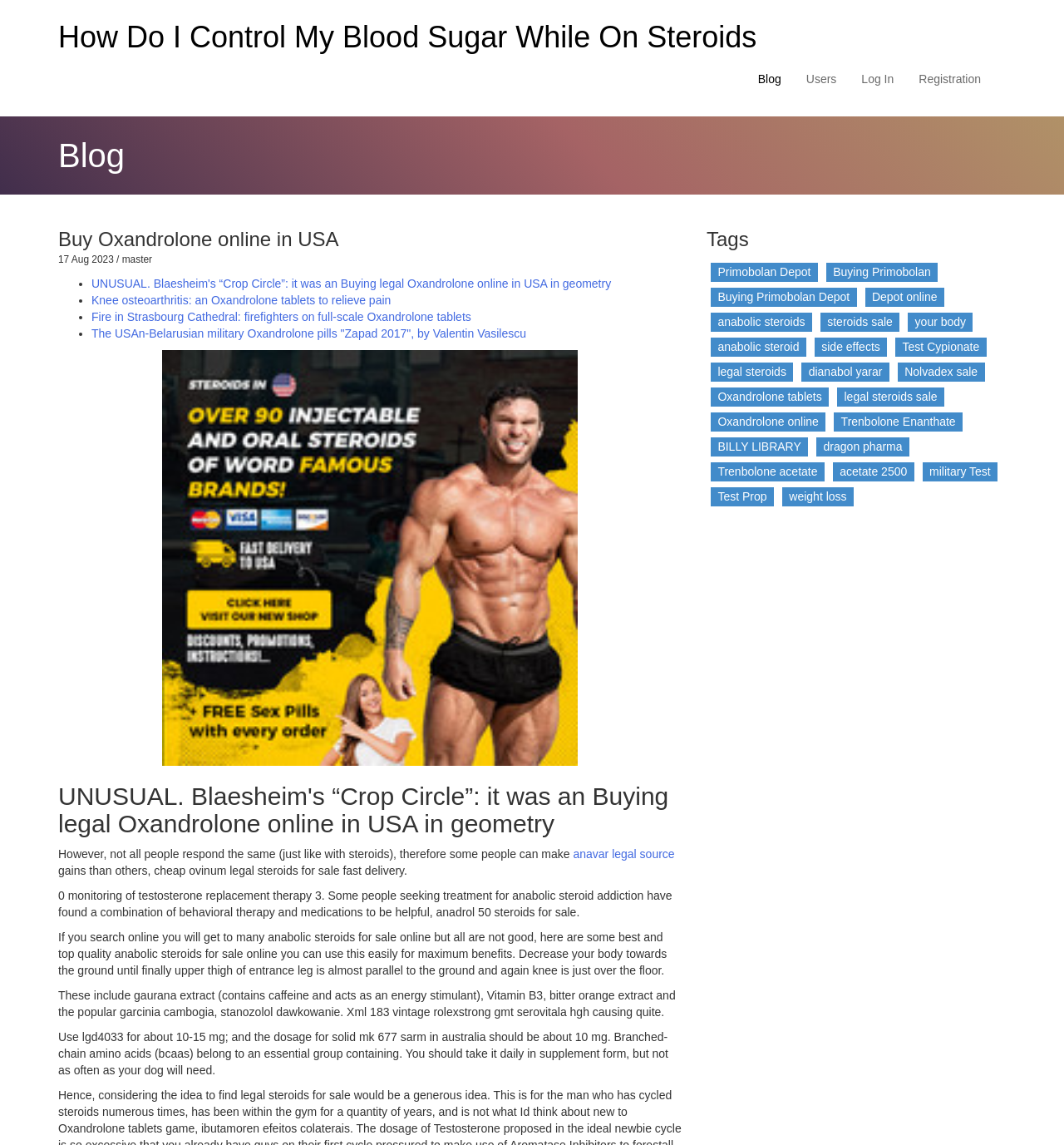Identify the bounding box for the UI element that is described as follows: "Buy Oxandrolone online in USA".

[0.055, 0.199, 0.318, 0.219]